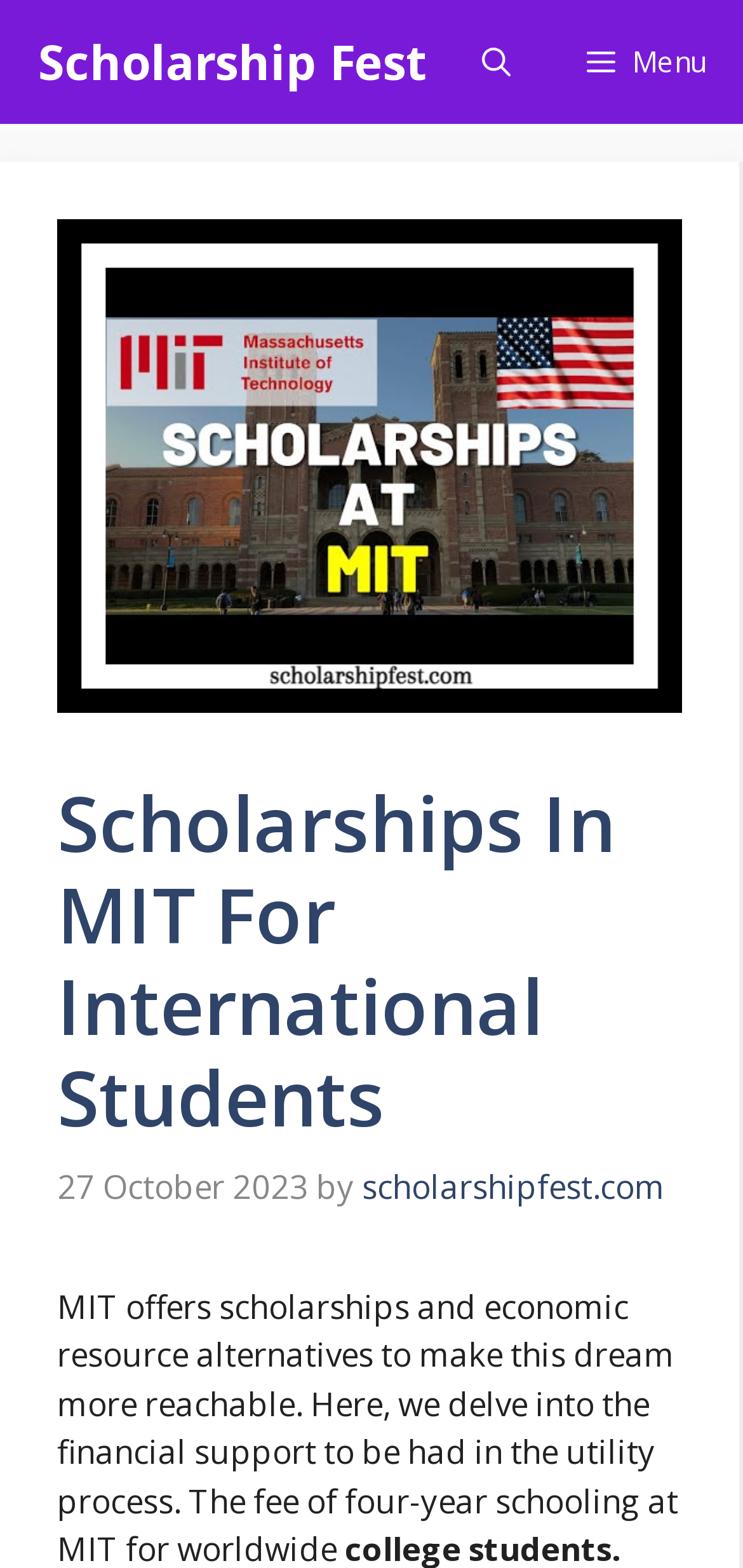Answer the following in one word or a short phrase: 
What is the name of the website's primary navigation?

Primary